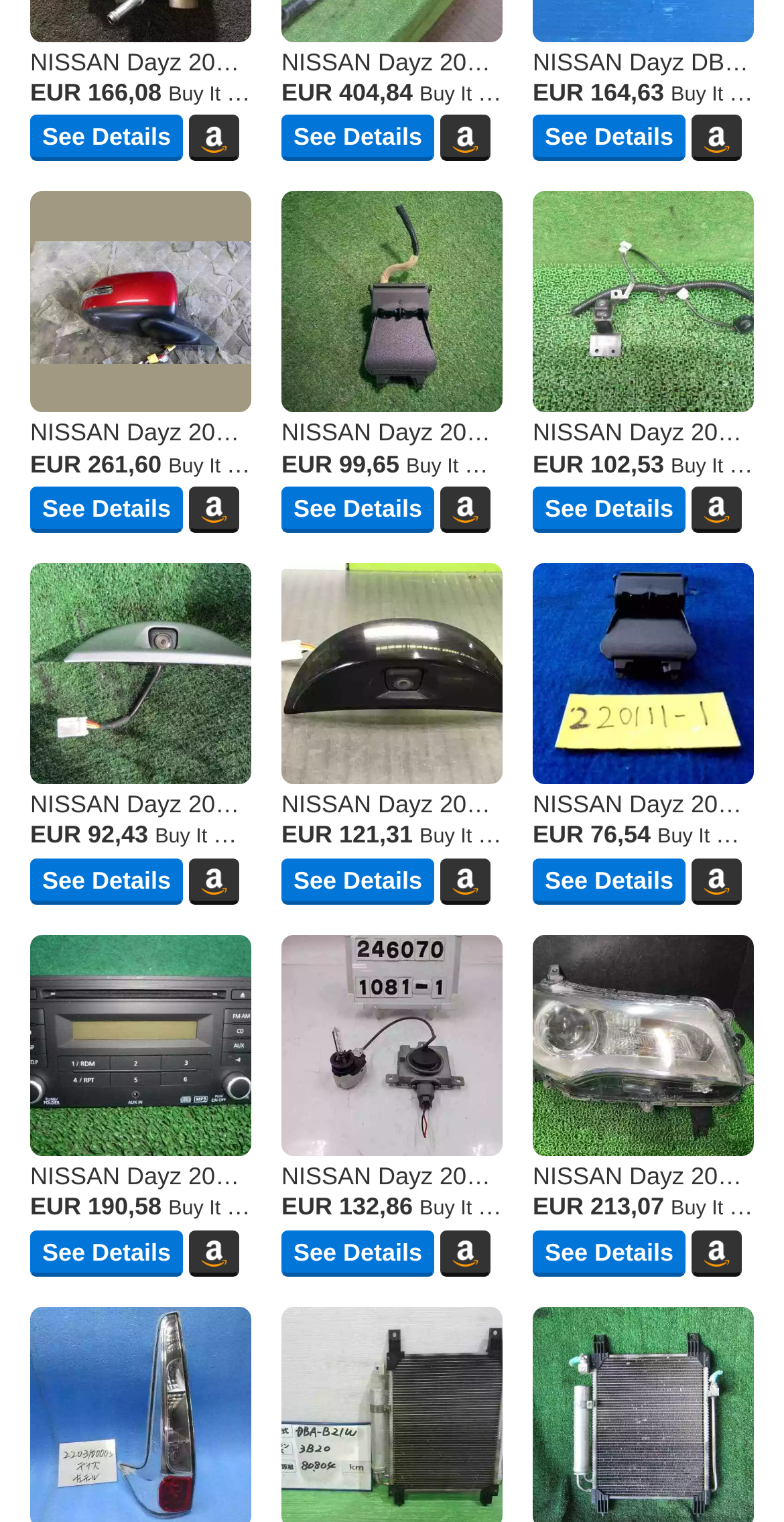Extract the bounding box coordinates for the UI element described by the text: "parent_node: See Details title="Search Amazon"". The coordinates should be in the form of [left, top, right, bottom] with values between 0 and 1.

[0.562, 0.076, 0.627, 0.106]